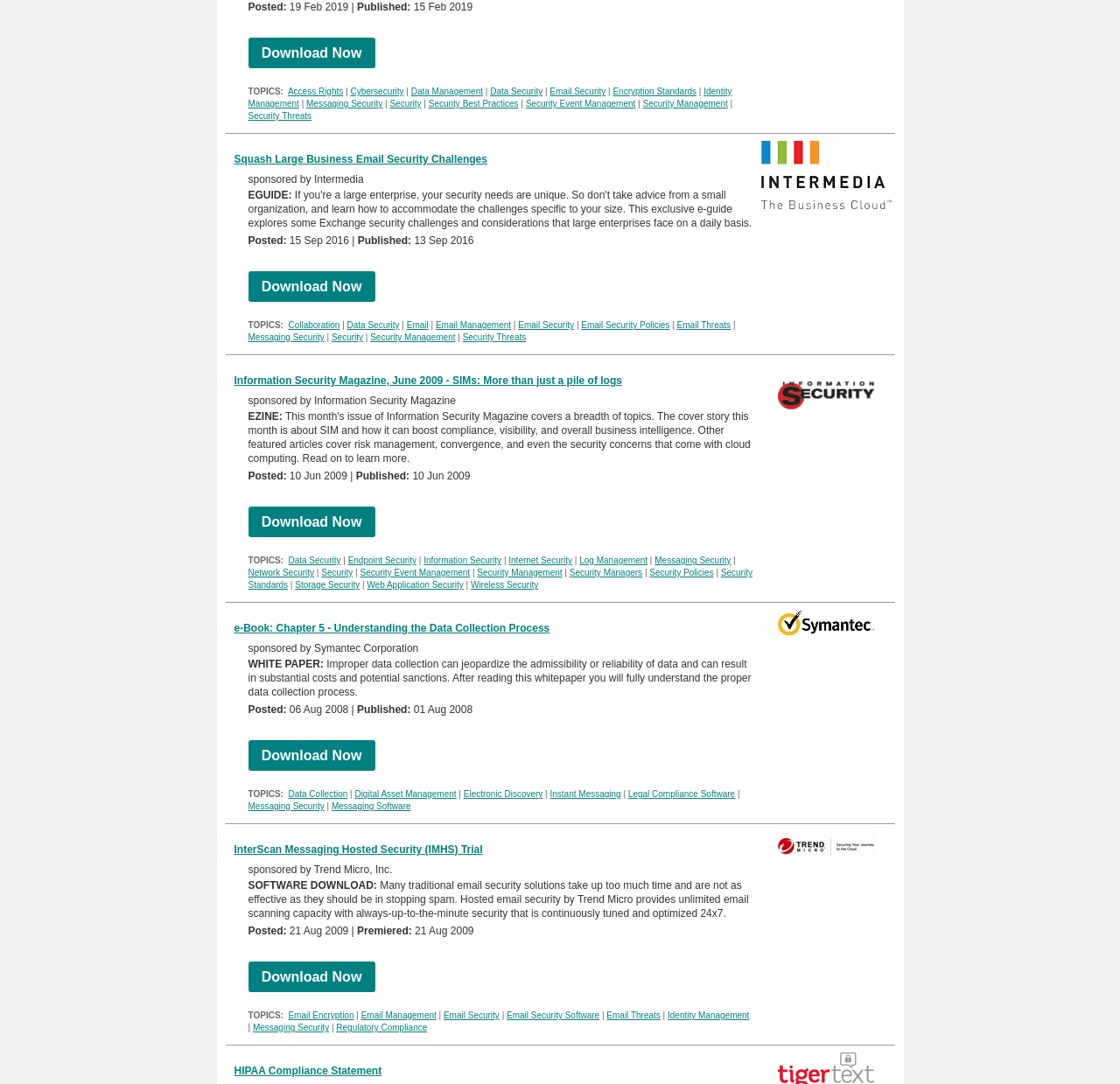Give the bounding box coordinates for the element described as: "Data Security".

[0.257, 0.513, 0.304, 0.521]